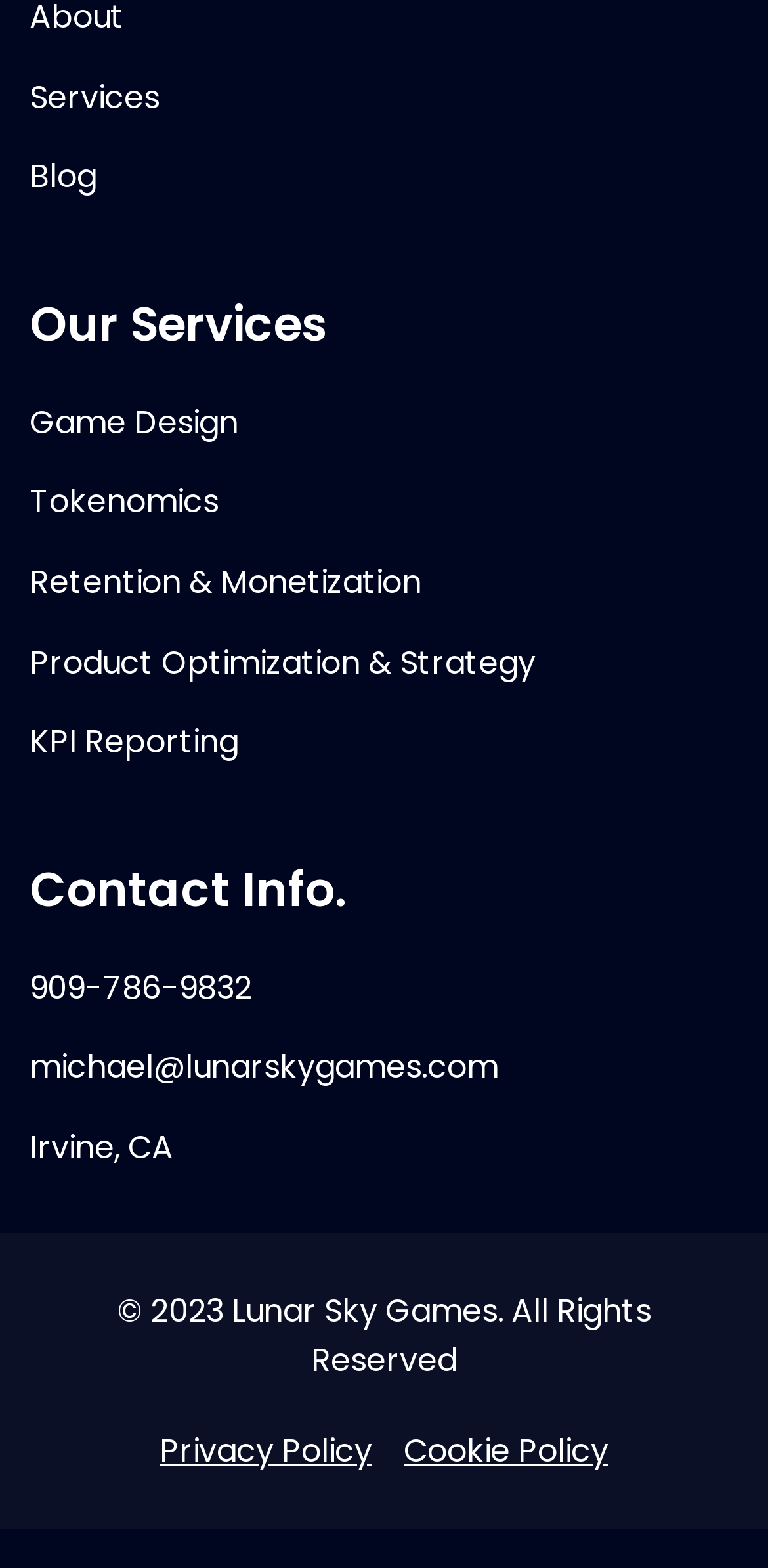How many links are there under the 'Our Services' heading?
Based on the visual content, answer with a single word or a brief phrase.

5